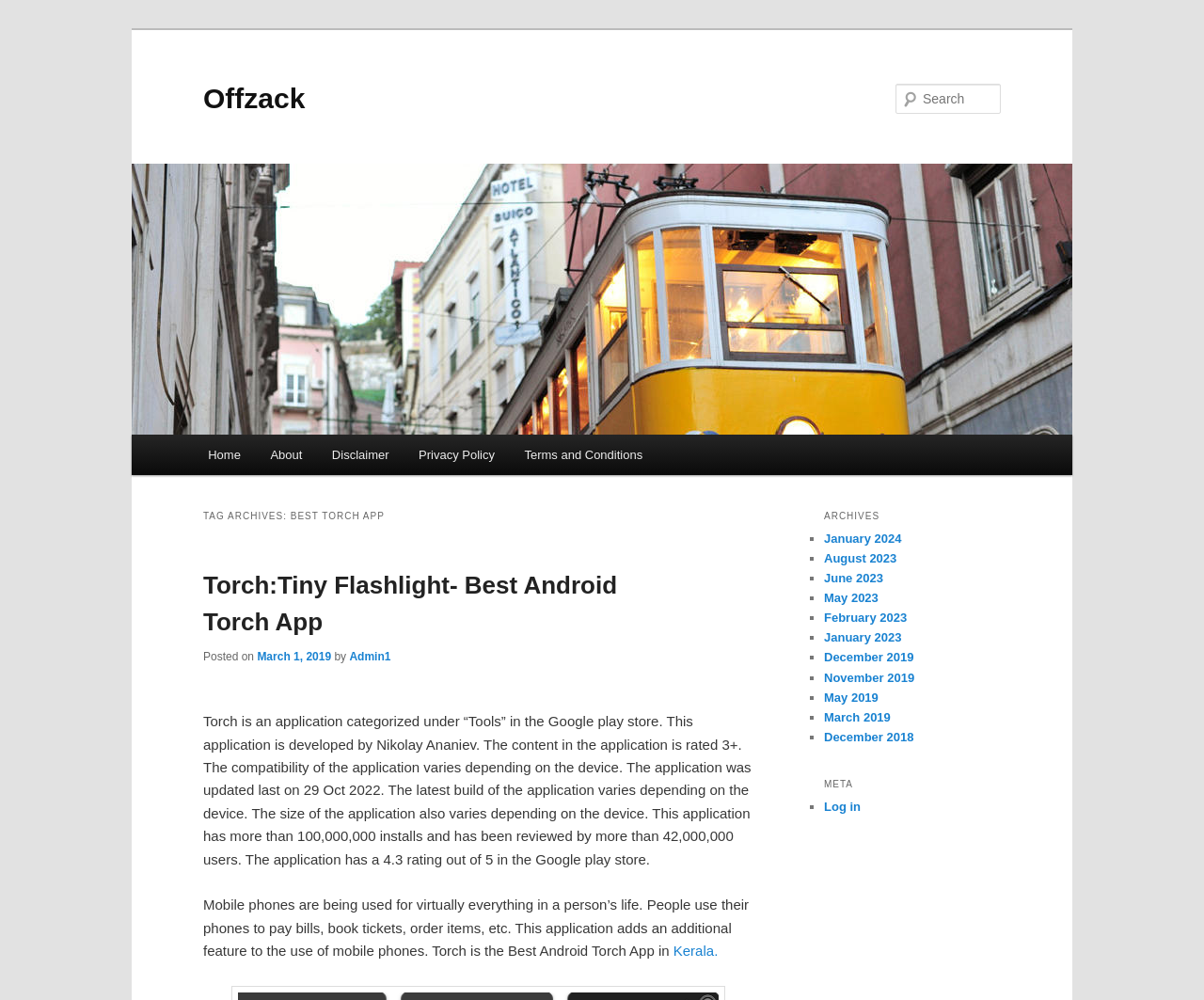Detail the features and information presented on the webpage.

The webpage is titled "Best Torch App Archives - OffzackOffzack" and appears to be a blog or article page. At the top, there are two "Skip to" links, one for primary content and one for secondary content. Below these links, there is a heading with the text "Offzack" and a link with the same text. To the right of this heading, there is an image with the alt text "Offzack".

On the top right side of the page, there is a search bar with a label "Search" and a textbox to input search queries. Below the search bar, there is a main menu with links to "Home", "About", "Disclaimer", "Privacy Policy", and "Terms and Conditions".

The main content of the page is divided into two sections. The left section has a heading "TAG ARCHIVES: BEST TORCH APP" and contains a list of articles or posts. The first article has a heading "Torch:Tiny Flashlight- Best Android Torch App" and a link to the article. Below the heading, there is a paragraph of text describing the Torch app, including its developer, rating, and number of installs. There is also a link to the date "March 1, 2019" and a link to the author "Admin1".

The right section of the page has a heading "ARCHIVES" and contains a list of links to archived articles or posts, organized by month and year. Each link is preceded by a list marker "■". The list of archives goes from January 2024 to December 2018.

At the bottom of the page, there is a section with a heading "META" and a link to "Log in".